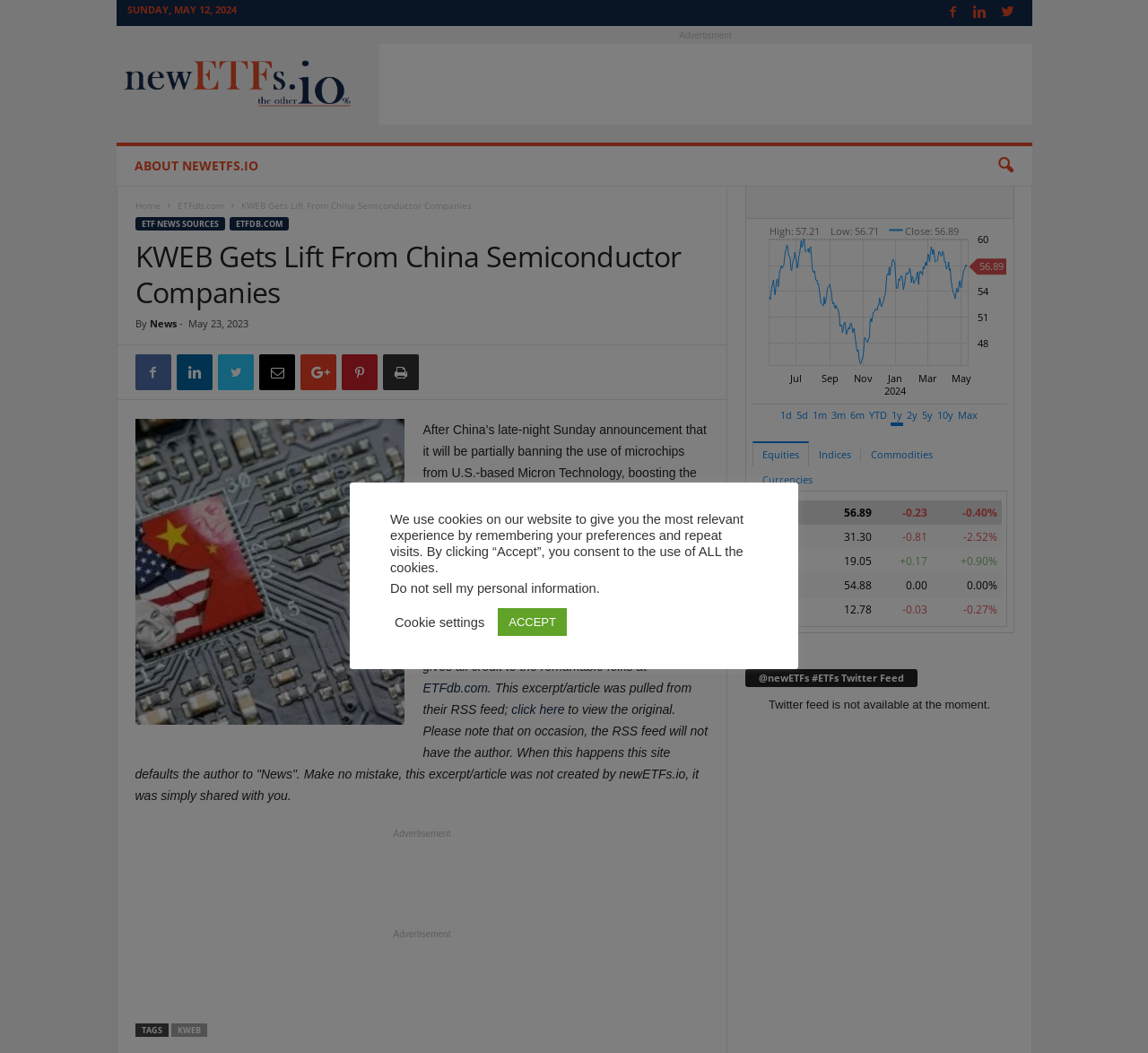Please provide a brief answer to the following inquiry using a single word or phrase:
What is the name of the website?

newETFs.io